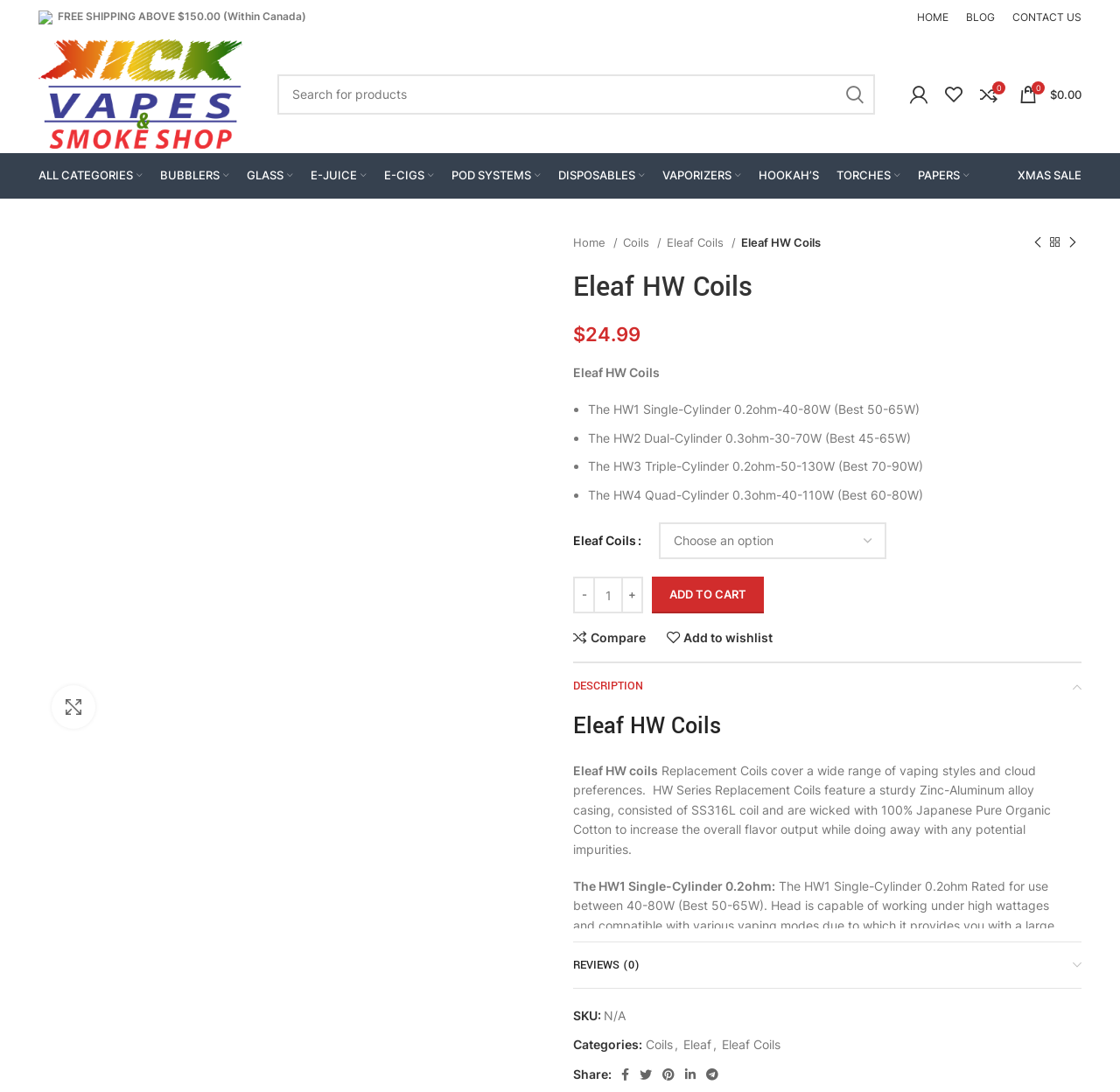How many navigation menus are there?
Make sure to answer the question with a detailed and comprehensive explanation.

There are three navigation menus on the webpage: the main navigation menu, the secondary navigation menu, and the breadcrumb navigation menu. These menus are located at different positions on the webpage and provide different navigation options.